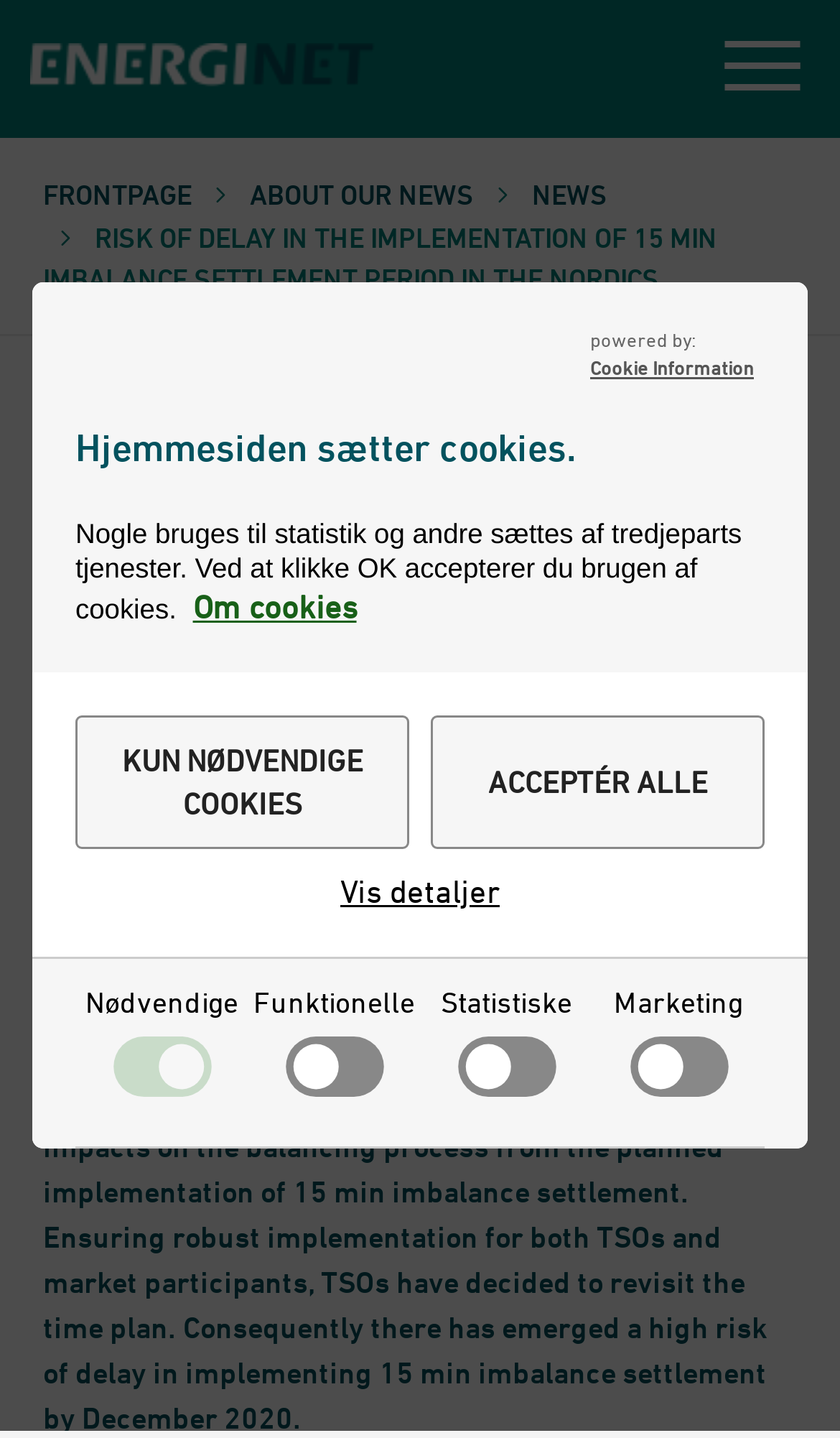Examine the image and give a thorough answer to the following question:
When was the article published?

The publication date and time are found at the top of the webpage, which states 'PUBLISHED 14.3.2019 10.18'.